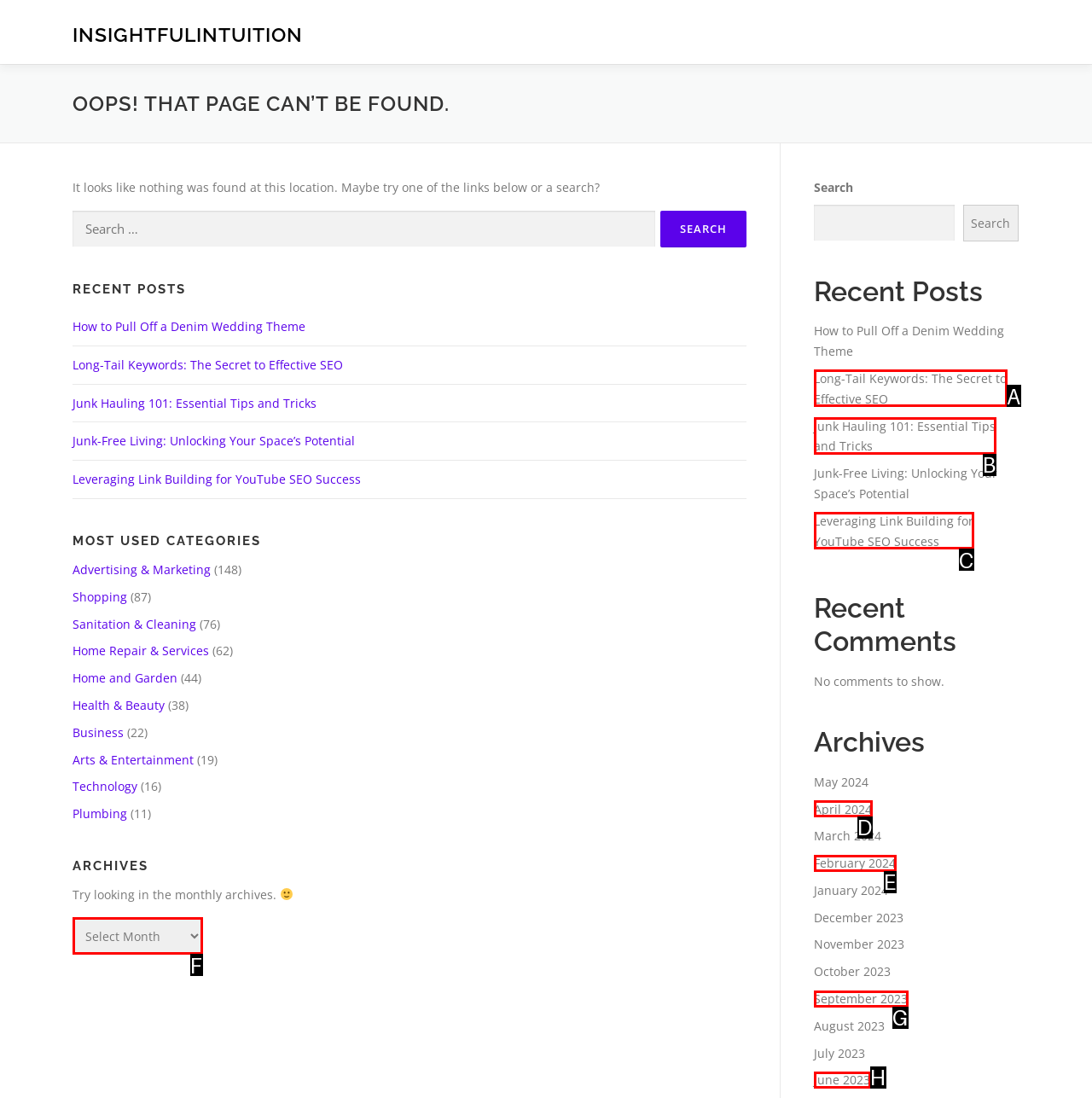Pinpoint the HTML element that fits the description: June 2023
Answer by providing the letter of the correct option.

H